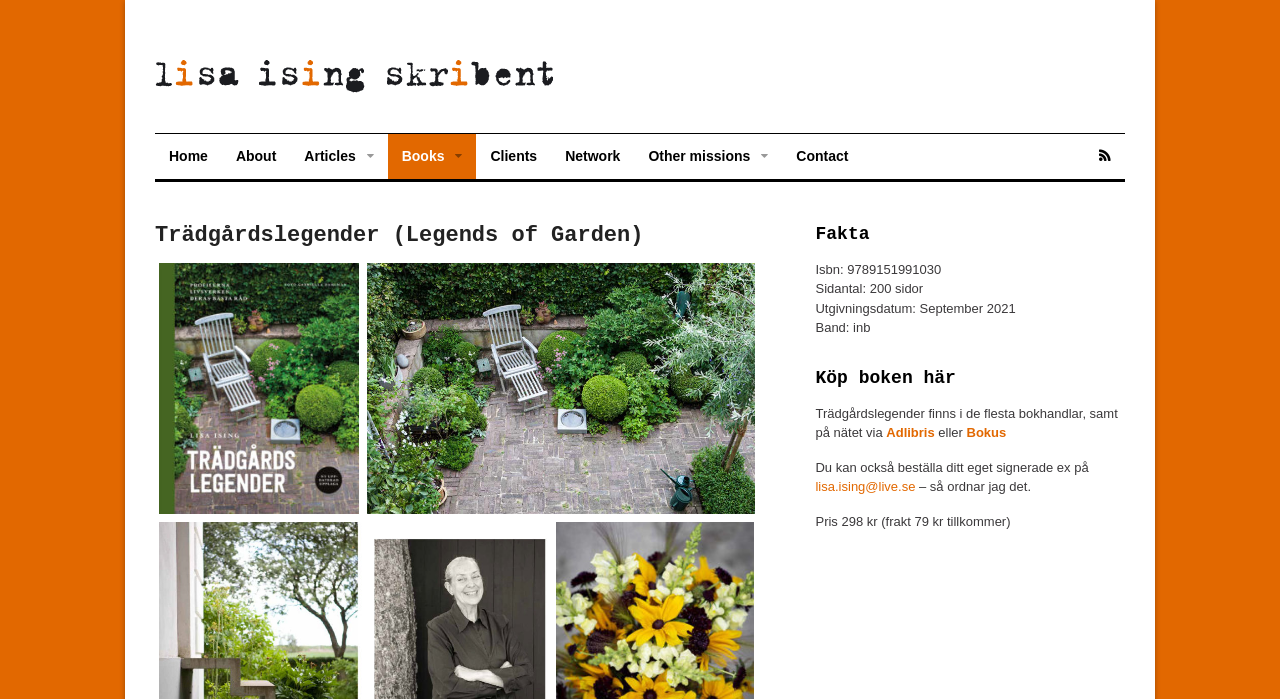Generate a comprehensive description of the webpage content.

This webpage is about Lisa Ising's book "Trädgårdslegender" (Legends of Garden). At the top, there is a navigation menu with links to "Home", "About", "Articles", "Books", "Clients", "Network", "Other missions", and "Contact". Below the navigation menu, there is a header section with a heading "Trädgårdslegender (Legends of Garden)" and an image of Lisa Ising.

On the left side of the page, there is a section with a heading "Fakta" (Facts) that lists book details such as ISBN, number of pages, publication date, and binding type. Below this section, there is a heading "Köp boken här" (Buy the book here) with a paragraph of text describing where to buy the book, including links to online bookstores Adlibris and Bokus. Additionally, there is an option to order a signed copy of the book by emailing the author directly.

On the right side of the page, there is an image with a caption "Foto: Gabriella Dahlman". At the bottom of the page, there is a link to the author's contact information.